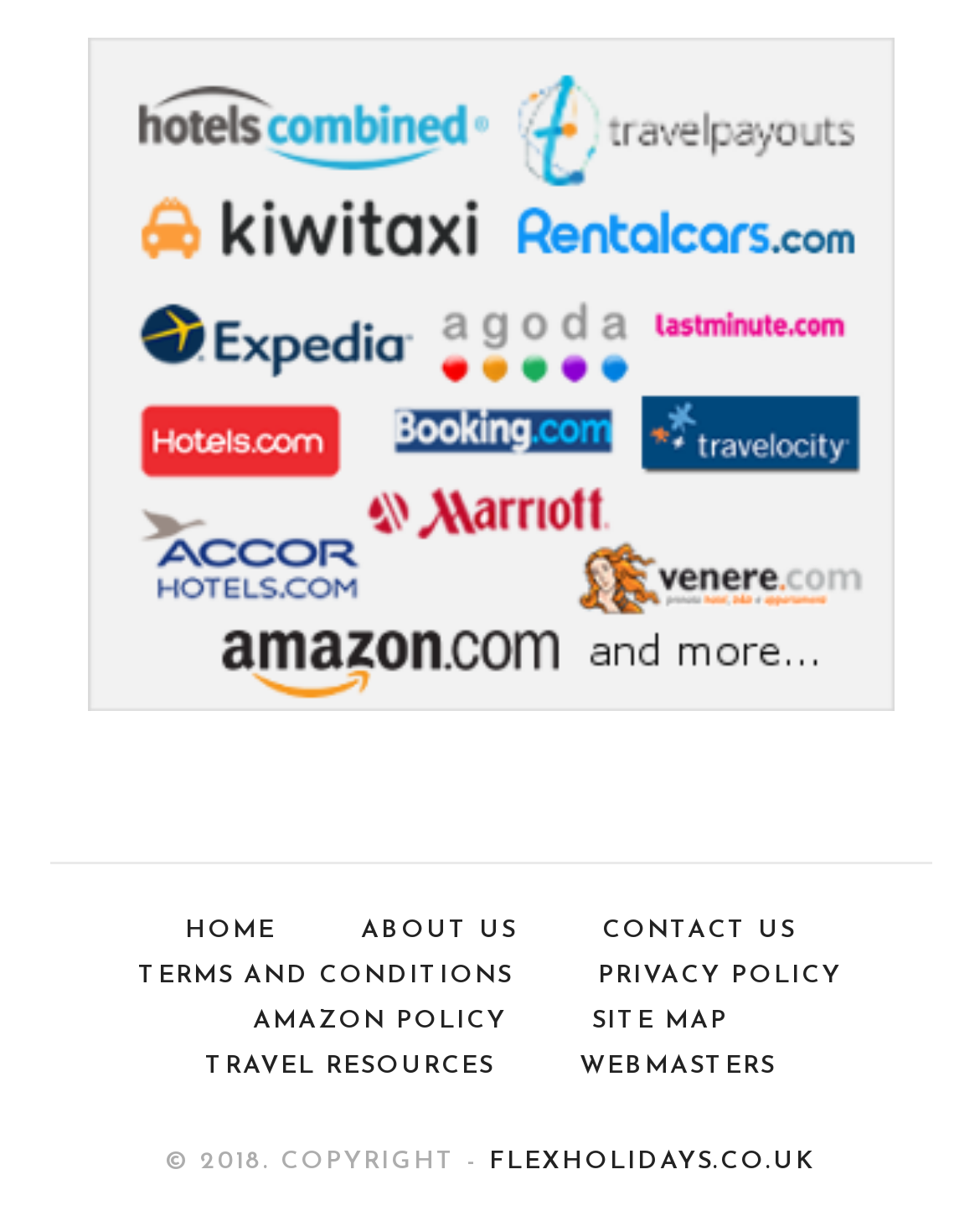Indicate the bounding box coordinates of the clickable region to achieve the following instruction: "go to home page."

[0.15, 0.747, 0.319, 0.77]